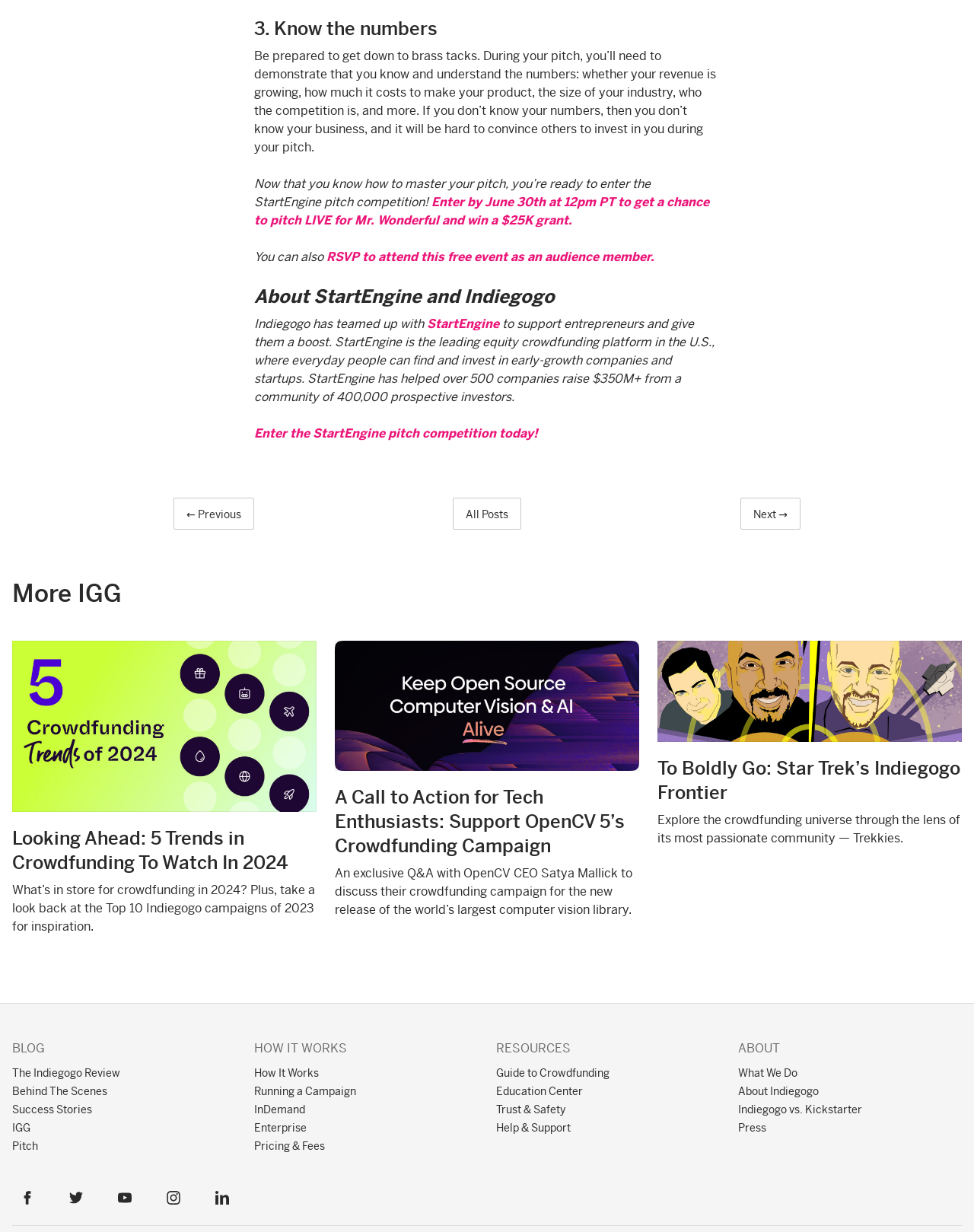Given the element description Youtube, predict the bounding box coordinates for the UI element in the webpage screenshot. The format should be (top-left x, top-left y, bottom-right x, bottom-right y), and the values should be between 0 and 1.

[0.112, 0.96, 0.144, 0.984]